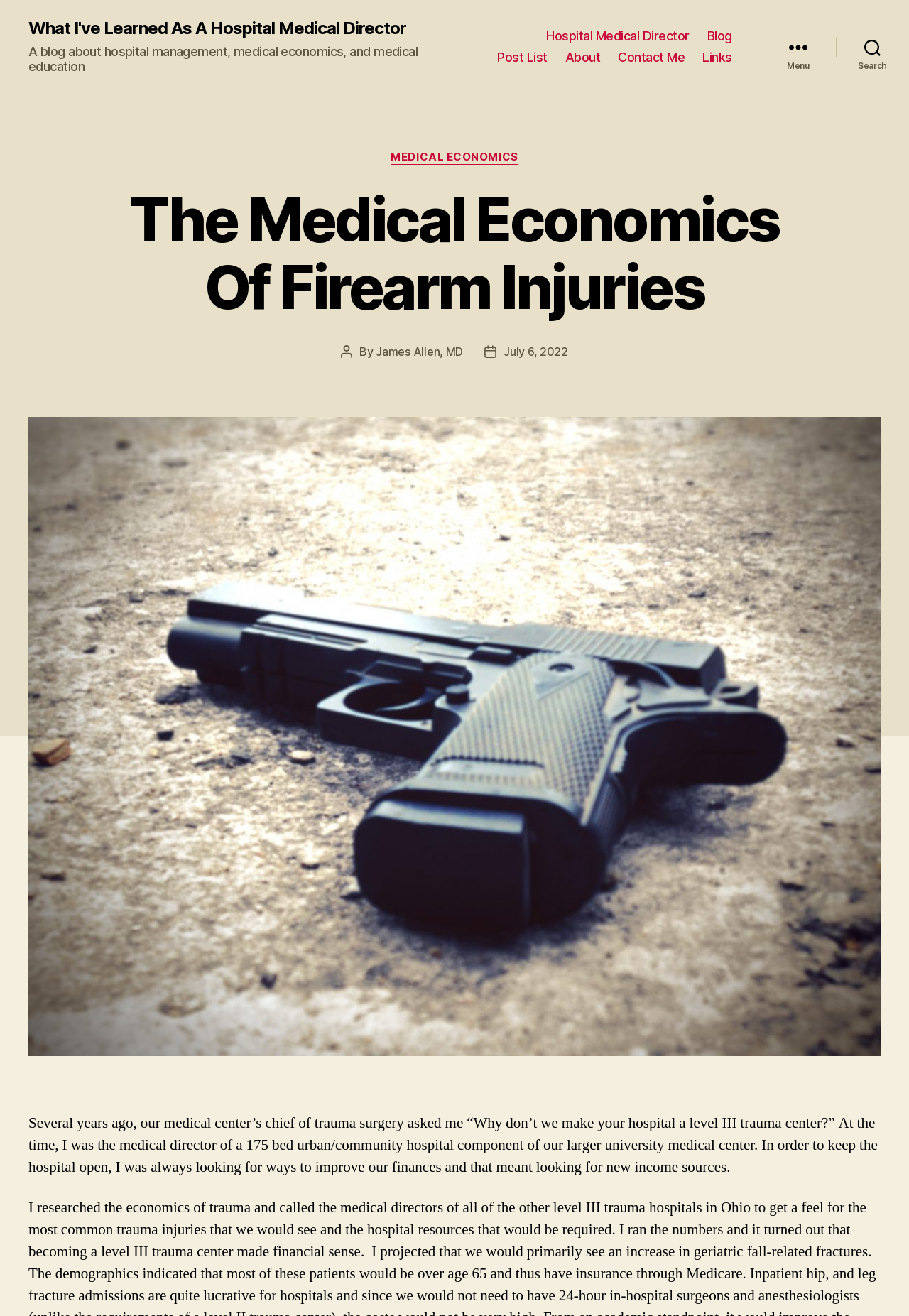Given the webpage screenshot, identify the bounding box of the UI element that matches this description: "HOME PAGE".

None